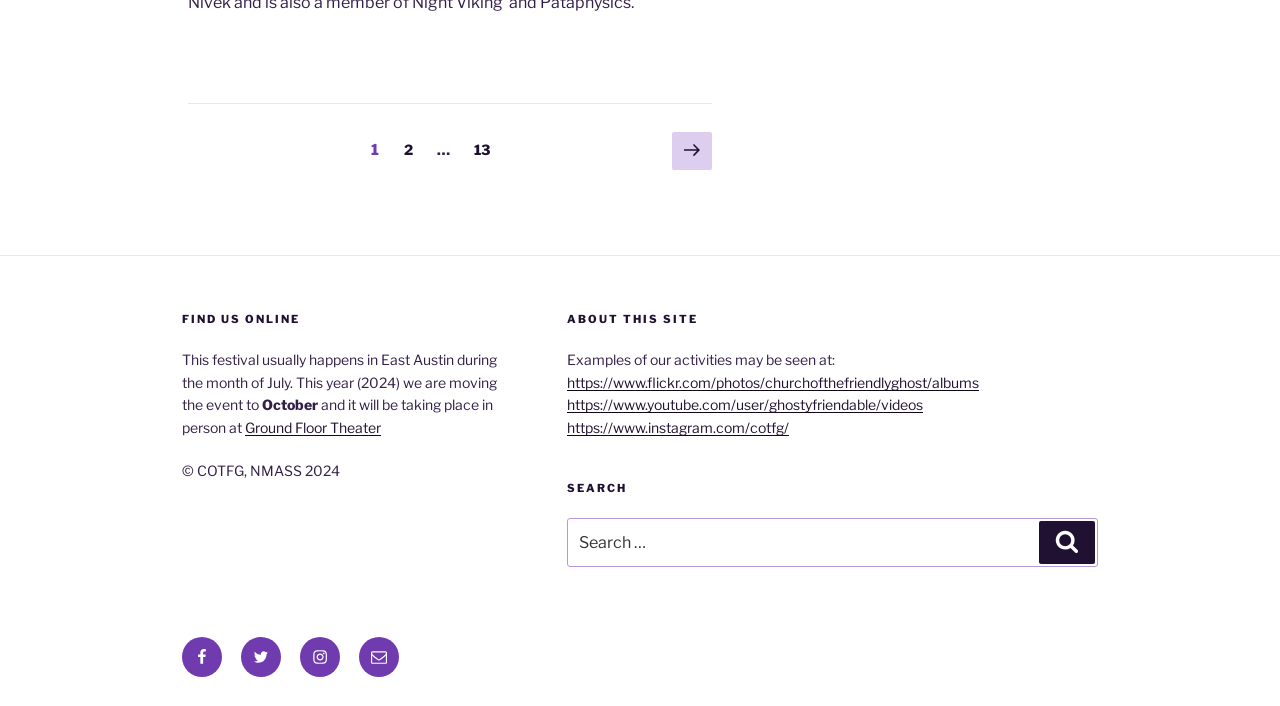Determine the bounding box coordinates of the region to click in order to accomplish the following instruction: "Go to page 2". Provide the coordinates as four float numbers between 0 and 1, specifically [left, top, right, bottom].

[0.307, 0.187, 0.331, 0.237]